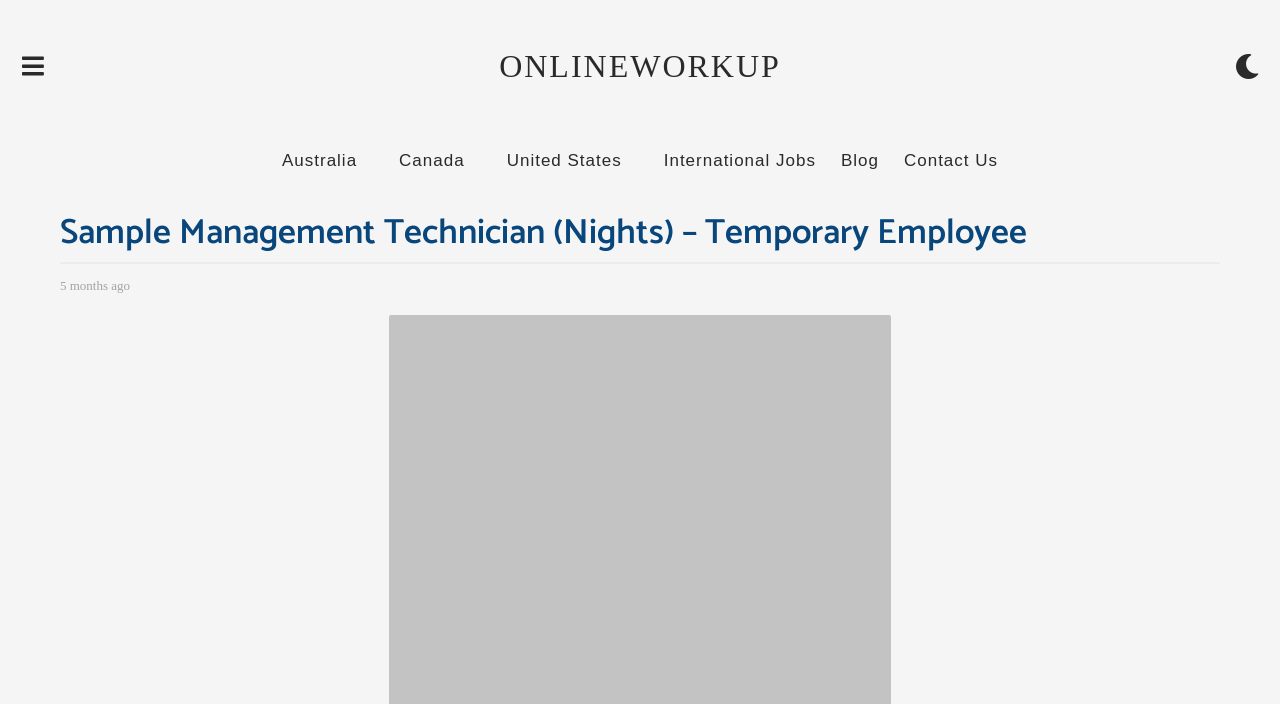Provide the bounding box coordinates of the HTML element described by the text: "International jobs".

[0.519, 0.2, 0.637, 0.257]